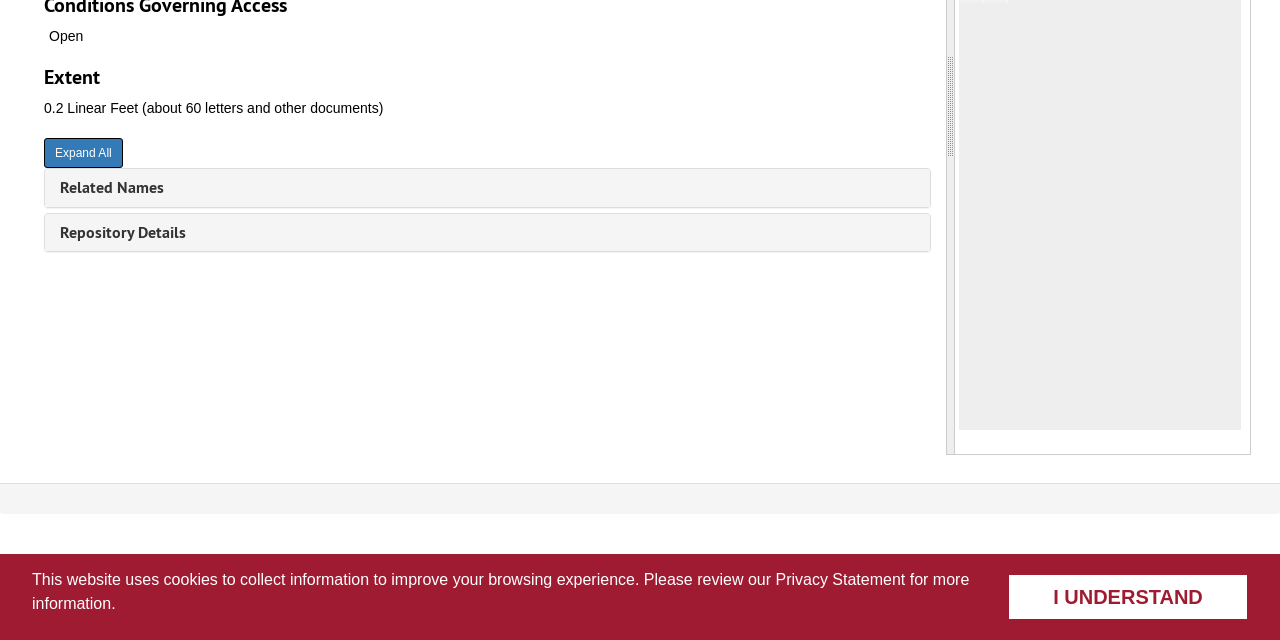From the element description Expand All, predict the bounding box coordinates of the UI element. The coordinates must be specified in the format (top-left x, top-left y, bottom-right x, bottom-right y) and should be within the 0 to 1 range.

[0.034, 0.216, 0.096, 0.262]